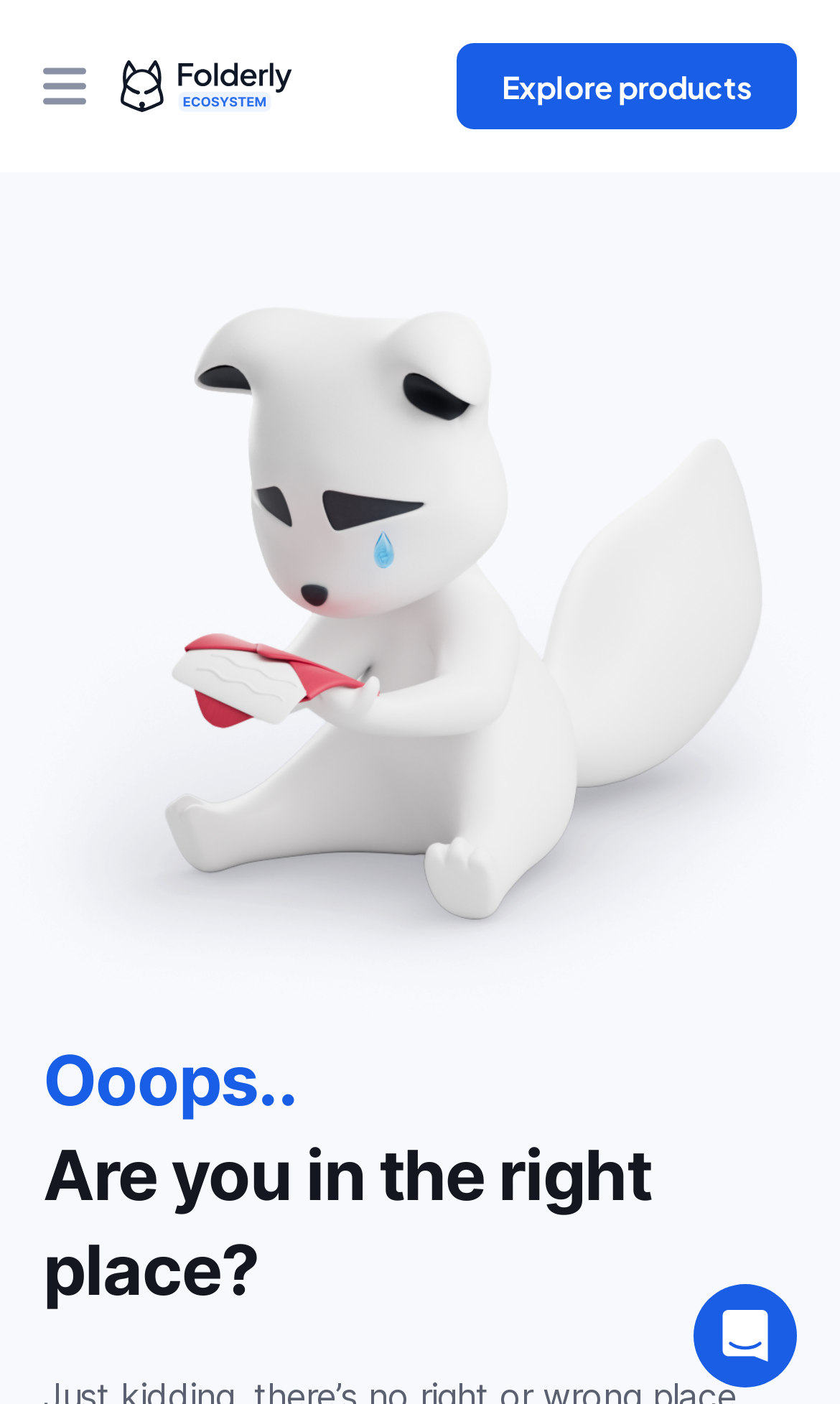Please predict the bounding box coordinates (top-left x, top-left y, bottom-right x, bottom-right y) for the UI element in the screenshot that fits the description: Explore products

[0.544, 0.031, 0.949, 0.092]